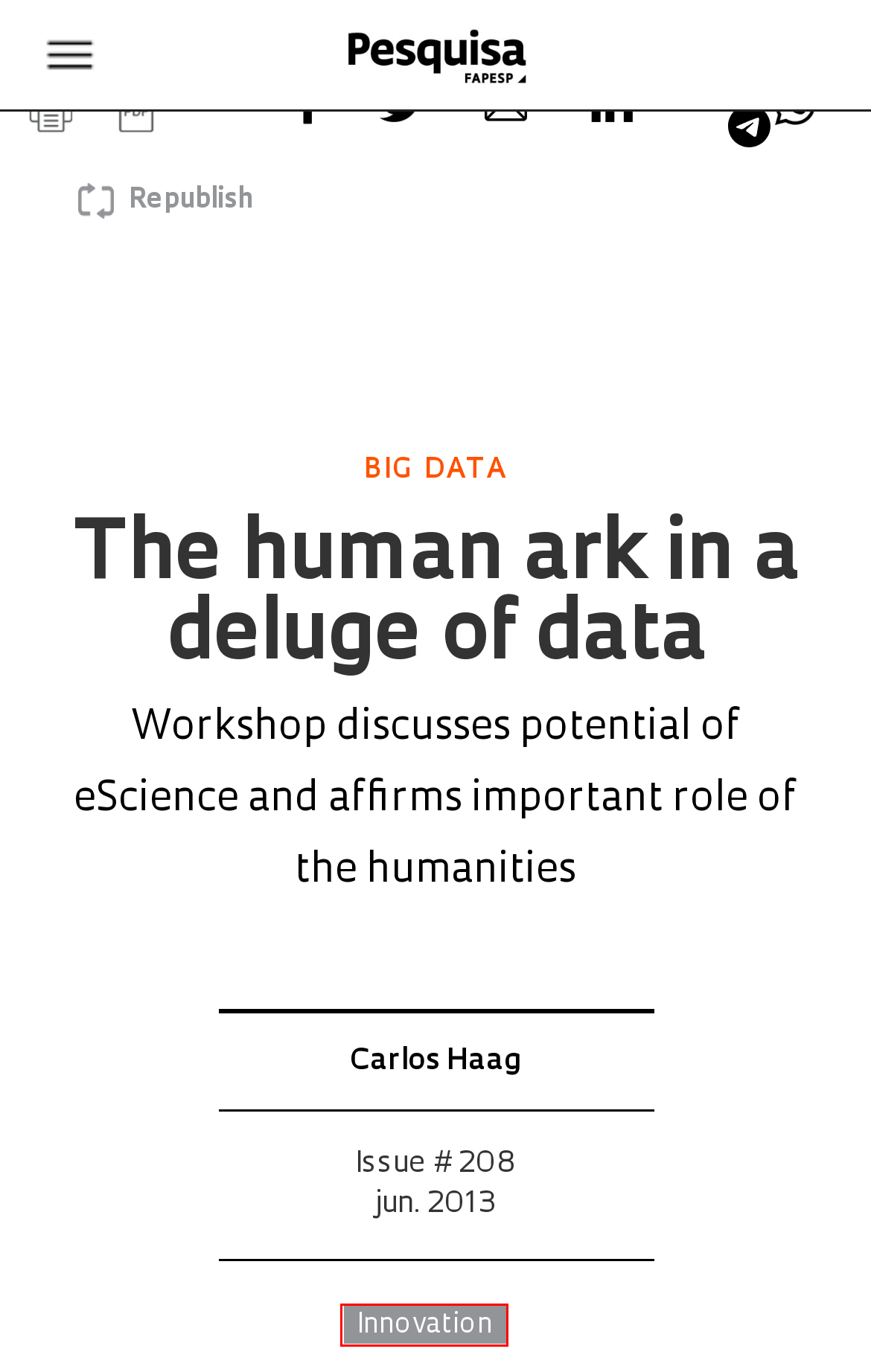Examine the screenshot of a webpage with a red rectangle bounding box. Select the most accurate webpage description that matches the new webpage after clicking the element within the bounding box. Here are the candidates:
A. En búsqueda de la levedad : Revista Pesquisa Fapesp
B. Carlos Haag : Revista Pesquisa Fapesp
C. Videos : Revista Pesquisa Fapesp
D. S&T Policy : Revista Pesquisa Fapesp
E. Technology : Revista Pesquisa Fapesp
F. About us : Revista Pesquisa Fapesp
G. Ver Edição : Revista Pesquisa Fapesp
H. Innovation : Revista Pesquisa Fapesp

H